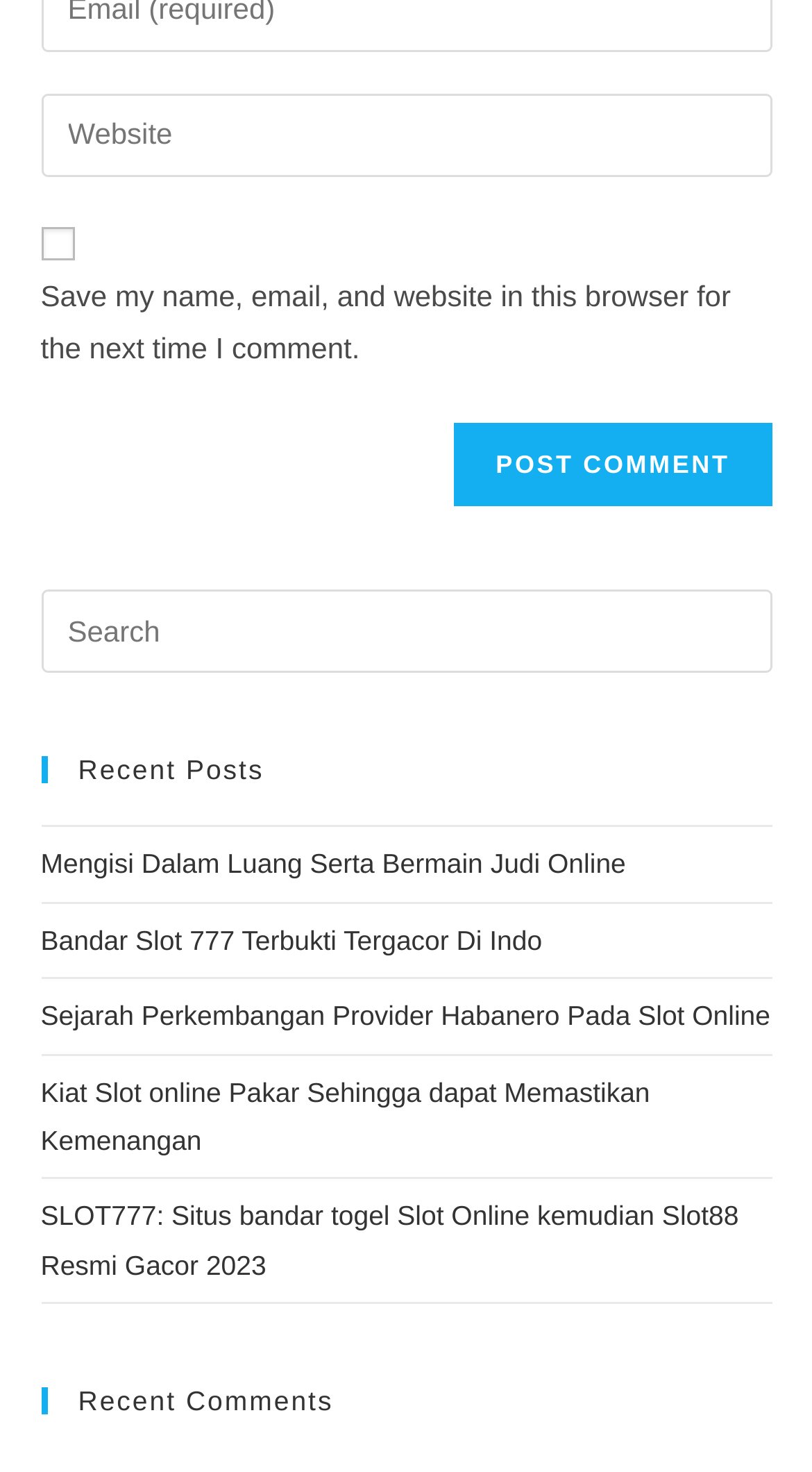Can you identify the bounding box coordinates of the clickable region needed to carry out this instruction: 'Search this website'? The coordinates should be four float numbers within the range of 0 to 1, stated as [left, top, right, bottom].

[0.05, 0.401, 0.95, 0.458]